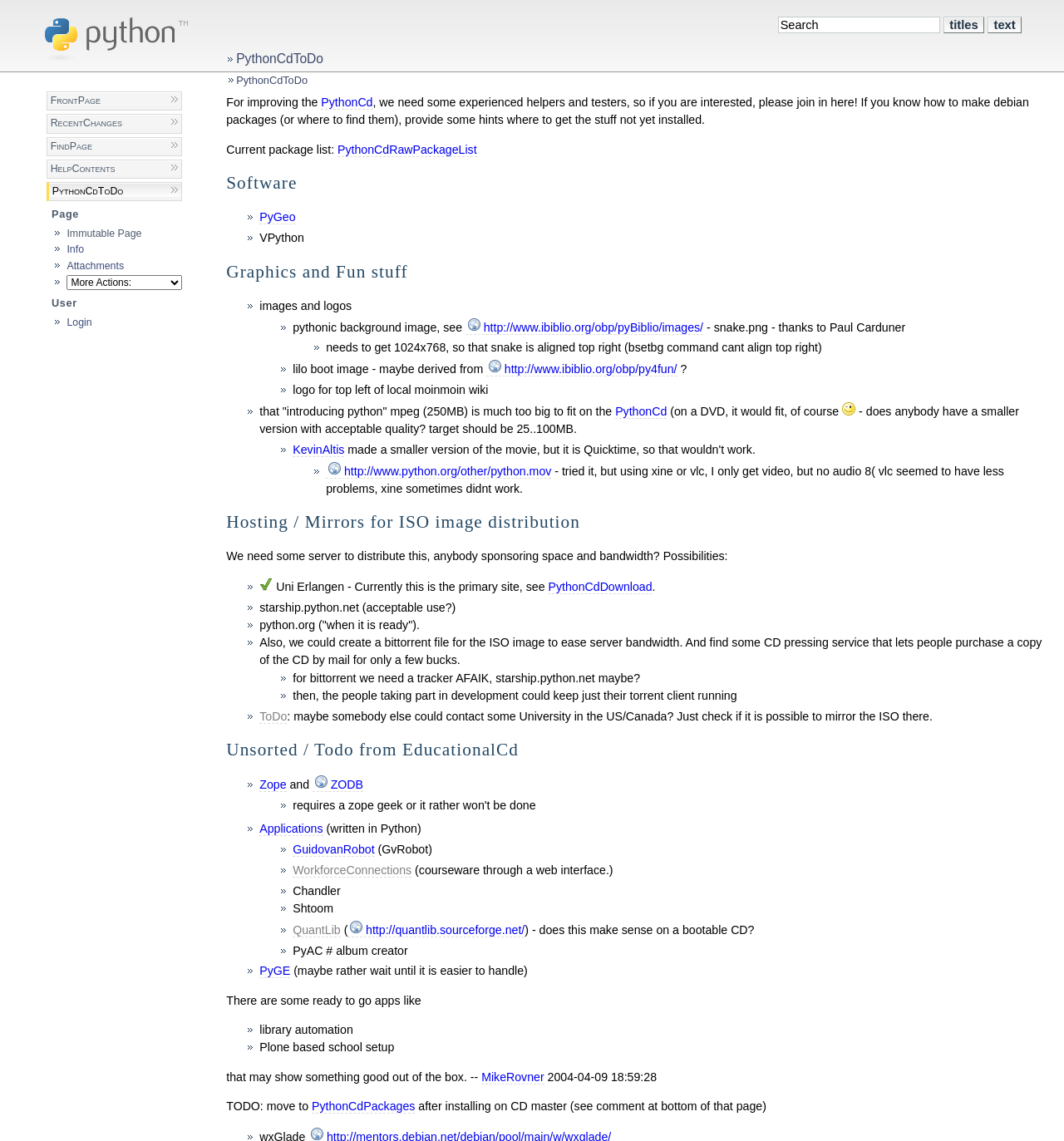What is the text of the second list item under the 'Software' heading?
From the screenshot, provide a brief answer in one word or phrase.

VPython